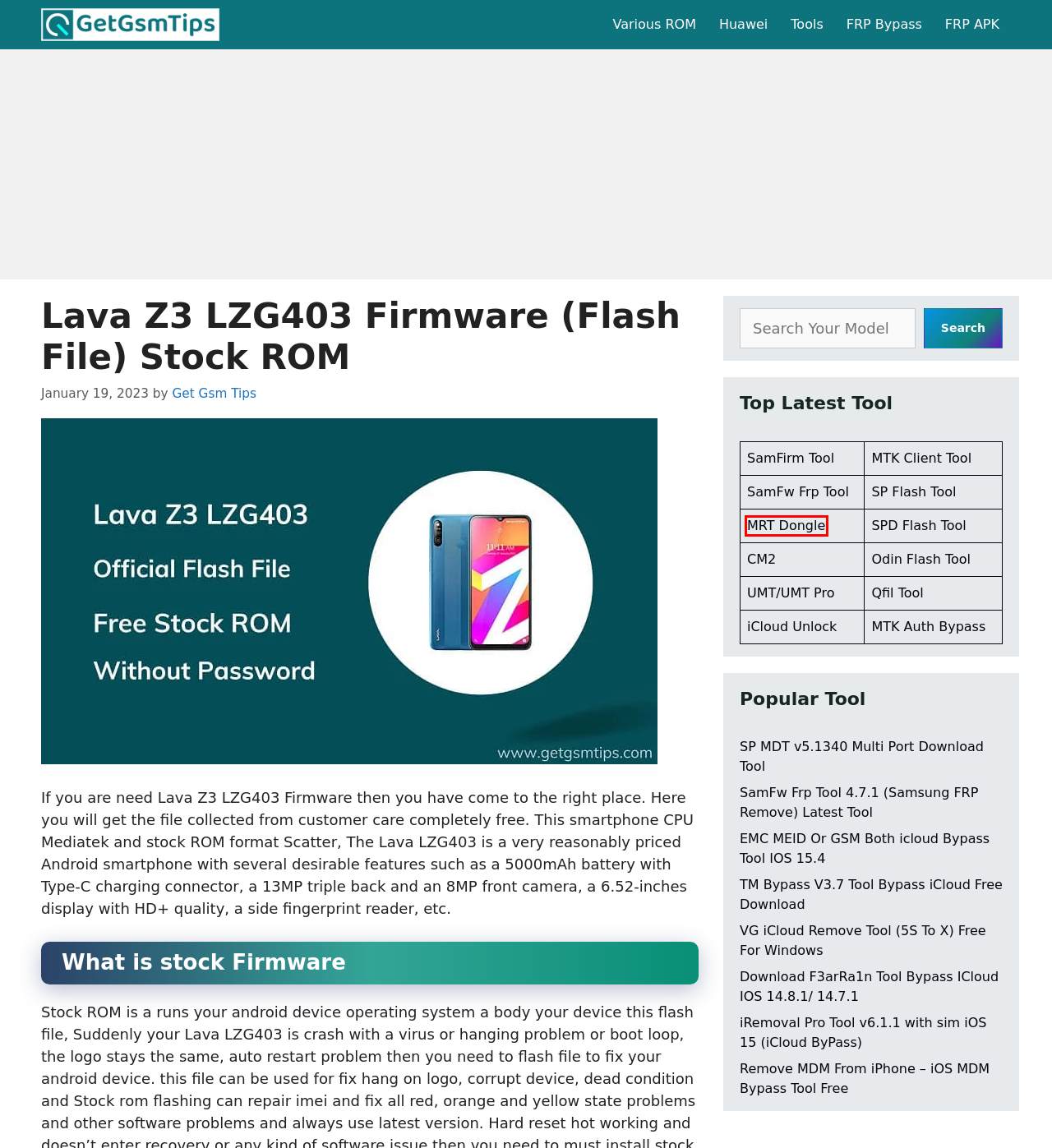You have a screenshot of a webpage where a red bounding box highlights a specific UI element. Identify the description that best matches the resulting webpage after the highlighted element is clicked. The choices are:
A. Firmware Various
B. MRT Dongle
C. Download SP Flash Tool (All versions) For Smart Phone Flash Tool
D. Download SPD Flash Tool (All versions) For Spreadtrum Flash tool
E. UMT
F. Download F3arRa1n Tool Bypass ICloud IOS 14.8.1
G. SamFw Frp Tool 4.7.1 (Samsung FRP Remove) Latest Tool
H. CM2

B